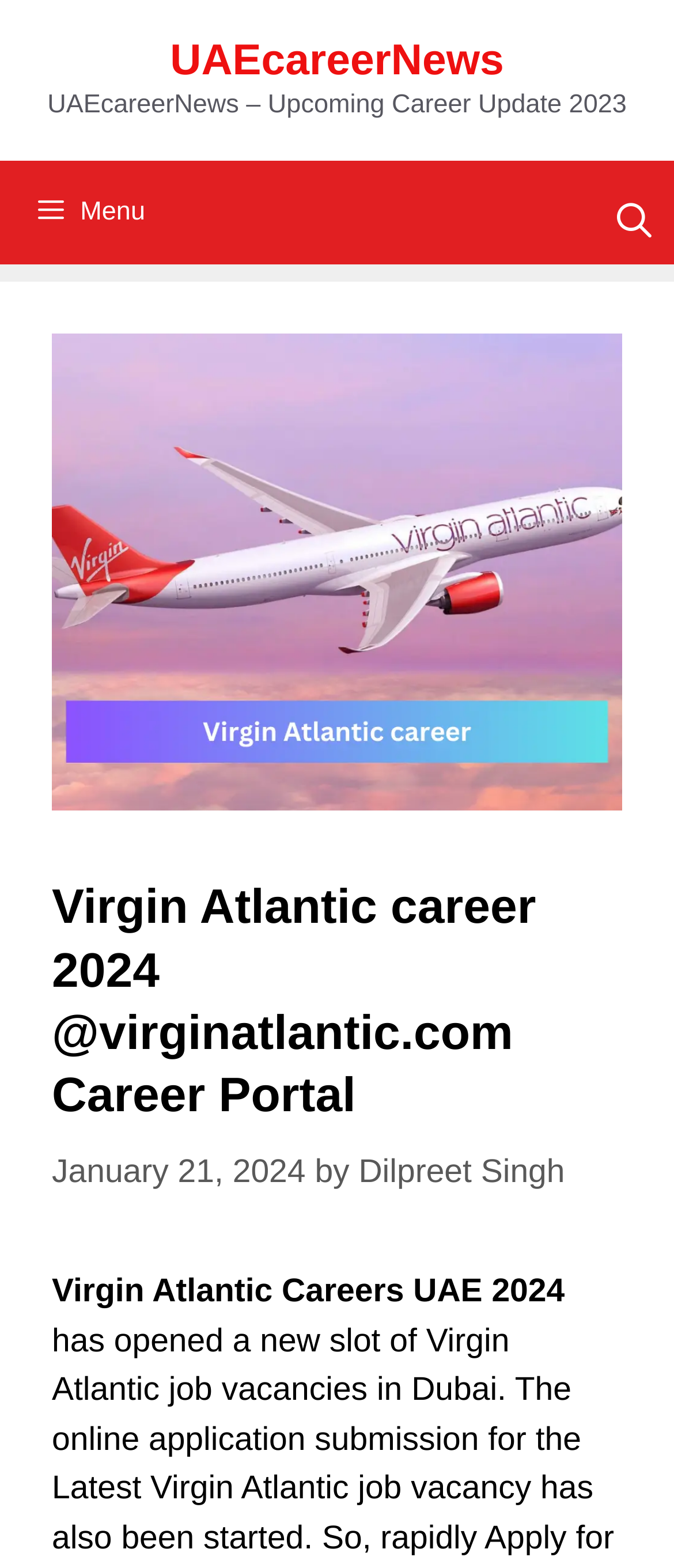Identify the bounding box of the HTML element described as: "Dilpreet Singh".

[0.532, 0.736, 0.838, 0.76]